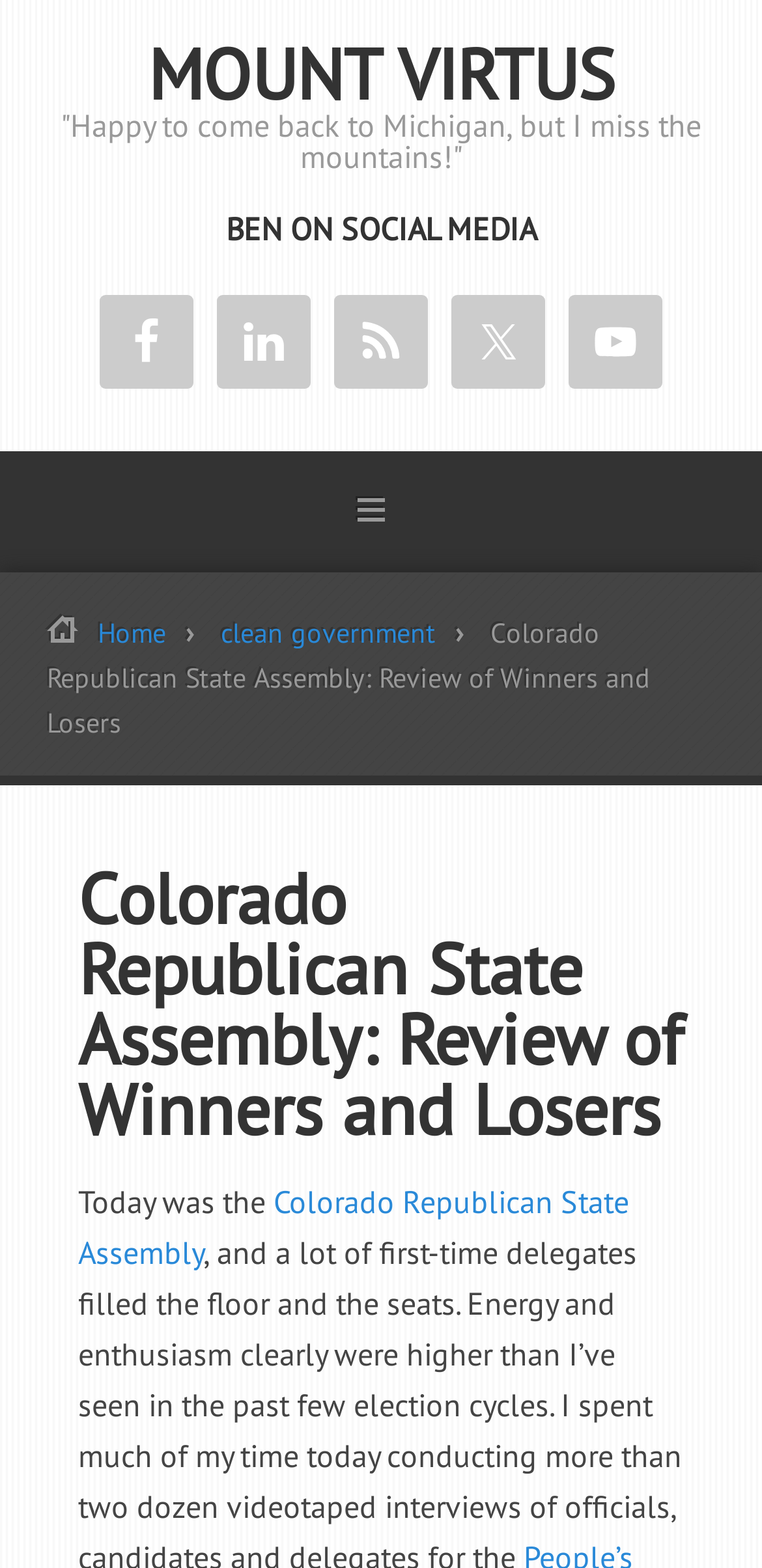Specify the bounding box coordinates of the area that needs to be clicked to achieve the following instruction: "click the logo".

None